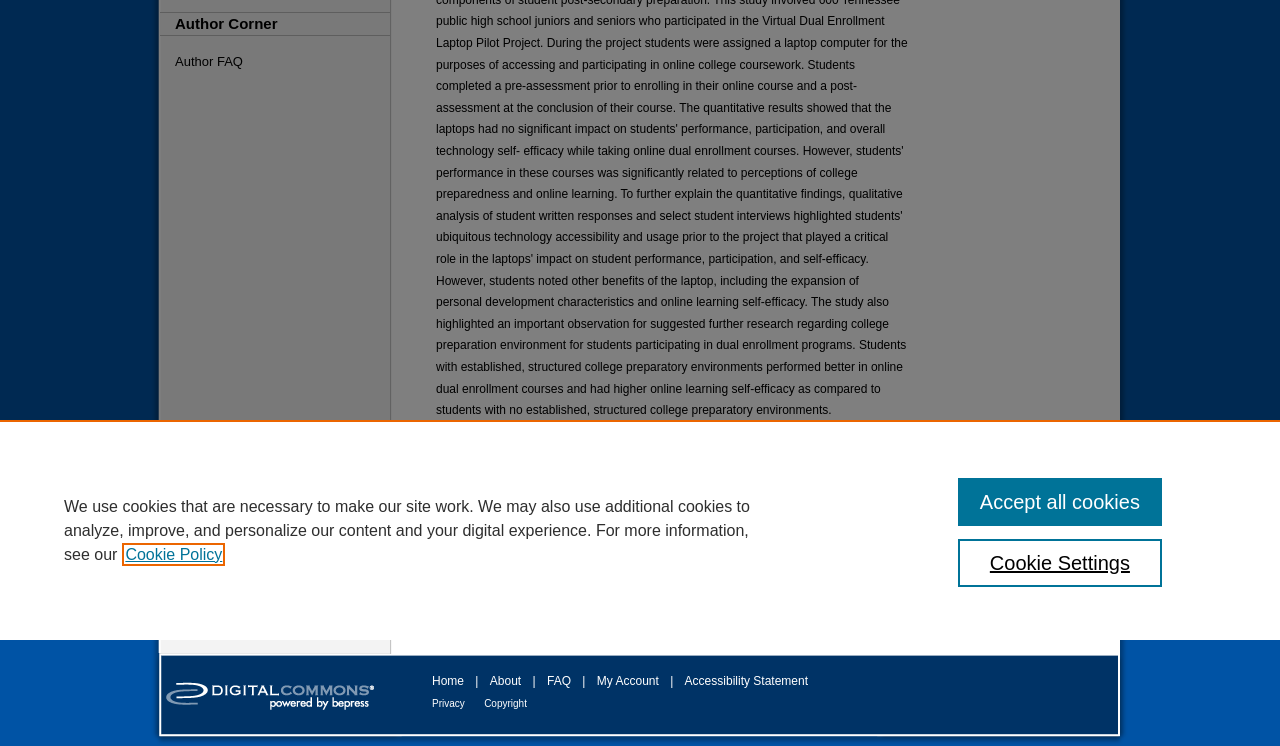From the given element description: "Accept all cookies", find the bounding box for the UI element. Provide the coordinates as four float numbers between 0 and 1, in the order [left, top, right, bottom].

[0.748, 0.641, 0.908, 0.705]